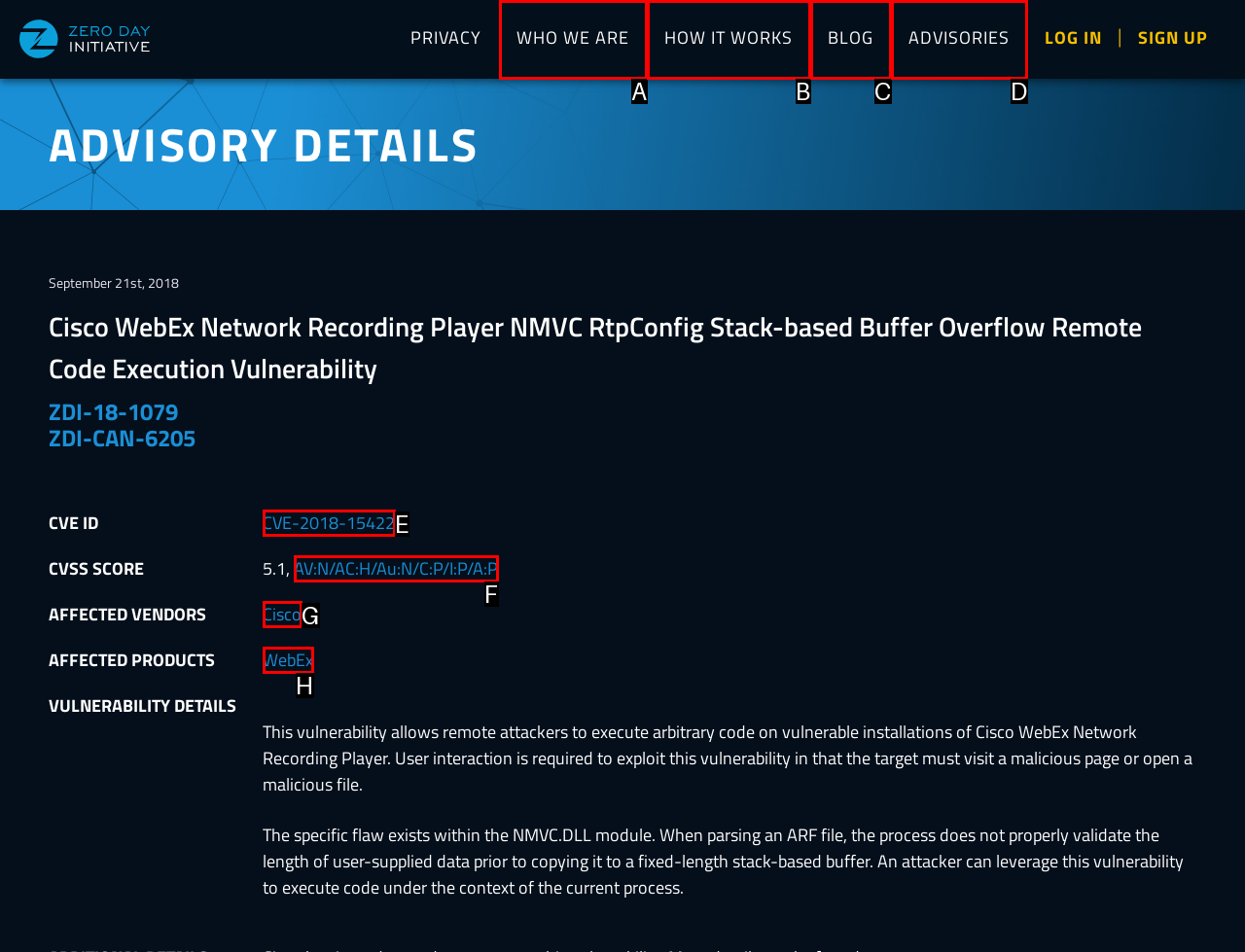Select the appropriate option that fits: WHO WE ARE
Reply with the letter of the correct choice.

A